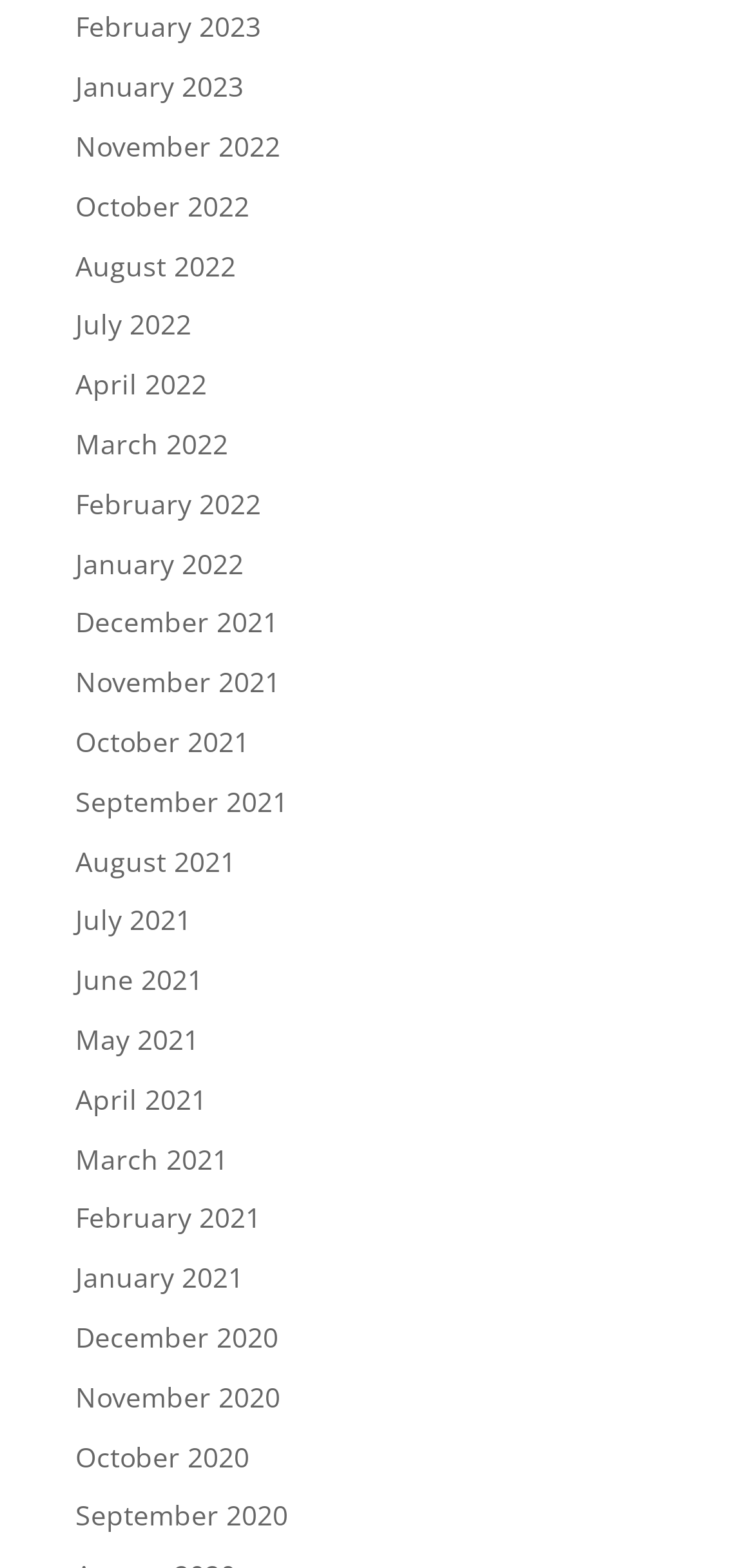Answer the question with a single word or phrase: 
How many years are represented in the list of months?

3